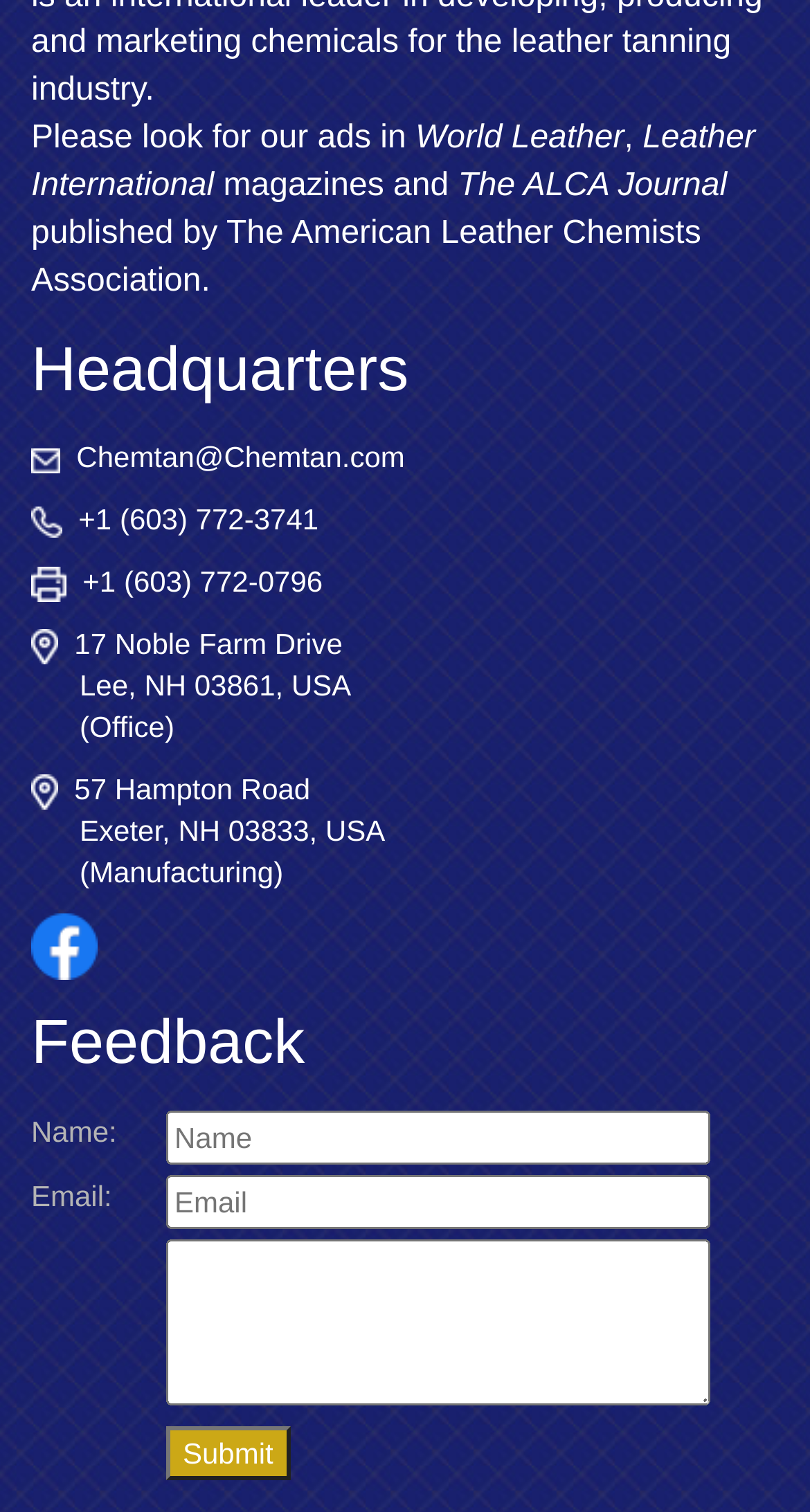Refer to the image and answer the question with as much detail as possible: What is the name of the journal?

I found the answer by looking at the link element with the text 'The ALCA Journal' which is located at the top of the webpage, indicating that it is a publication related to the content of the webpage.